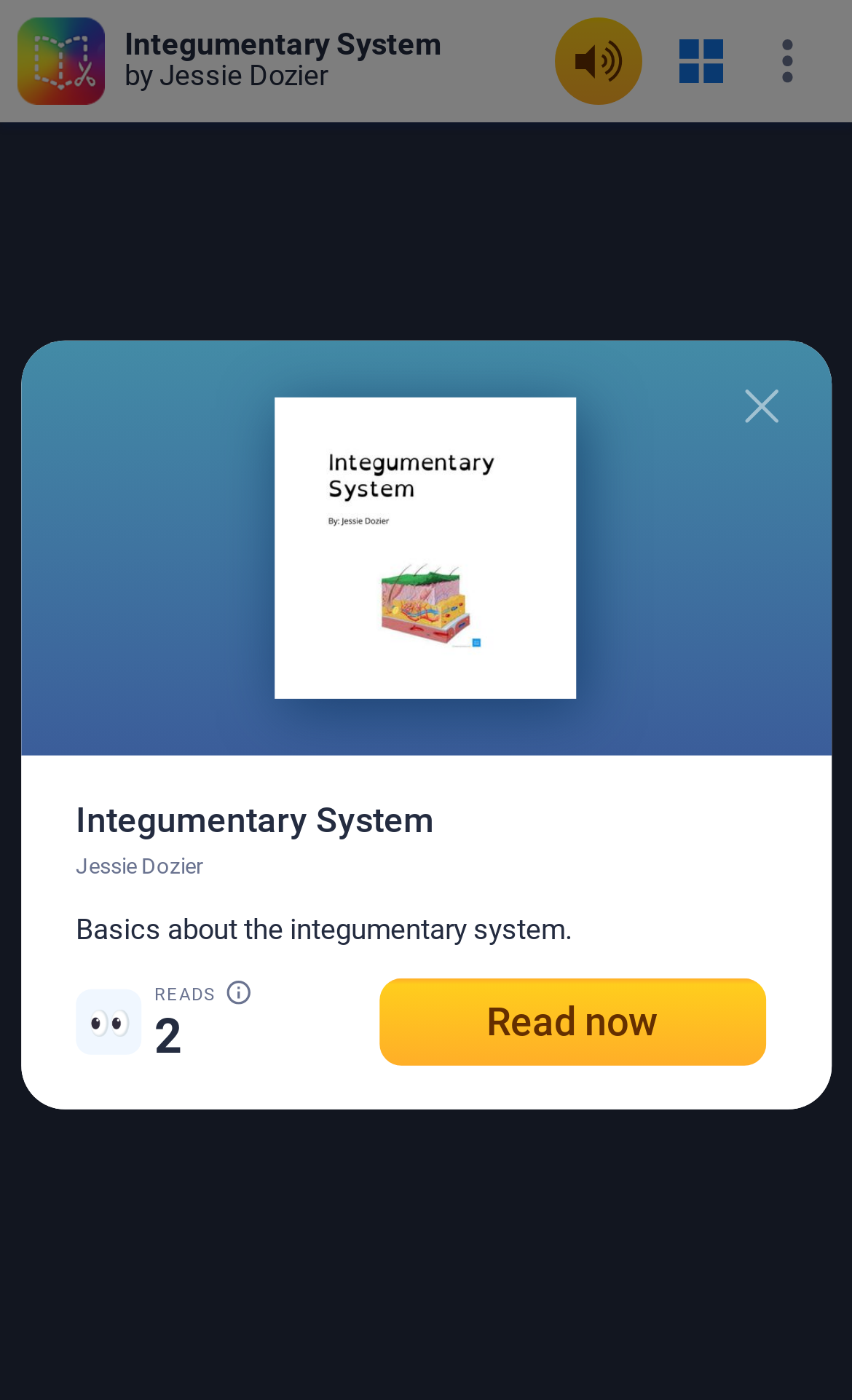Determine the bounding box coordinates of the region to click in order to accomplish the following instruction: "Go to Book Creator website". Provide the coordinates as four float numbers between 0 and 1, specifically [left, top, right, bottom].

[0.021, 0.012, 0.123, 0.075]